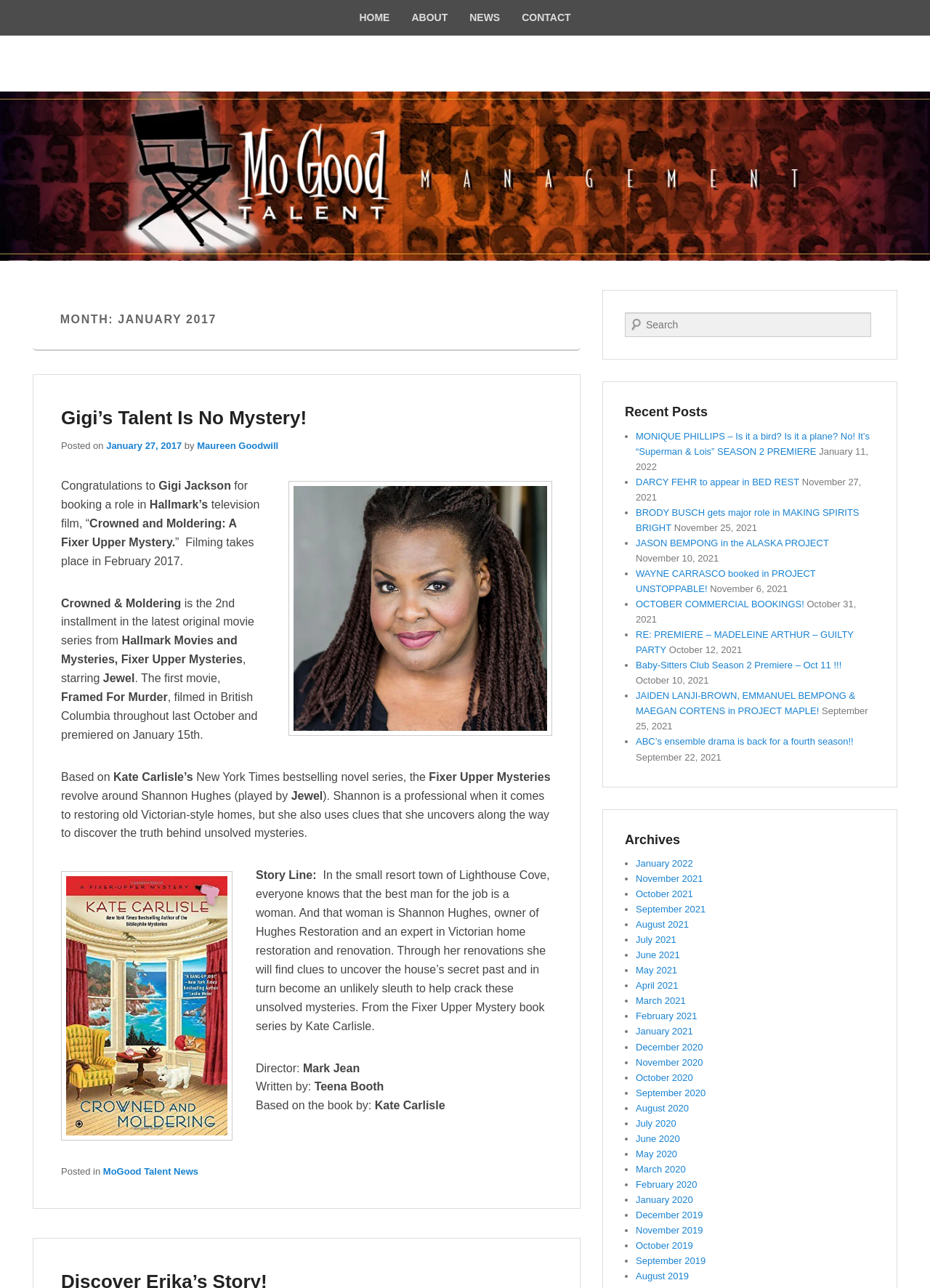Identify the bounding box coordinates of the clickable region necessary to fulfill the following instruction: "Search for something". The bounding box coordinates should be four float numbers between 0 and 1, i.e., [left, top, right, bottom].

[0.672, 0.243, 0.937, 0.262]